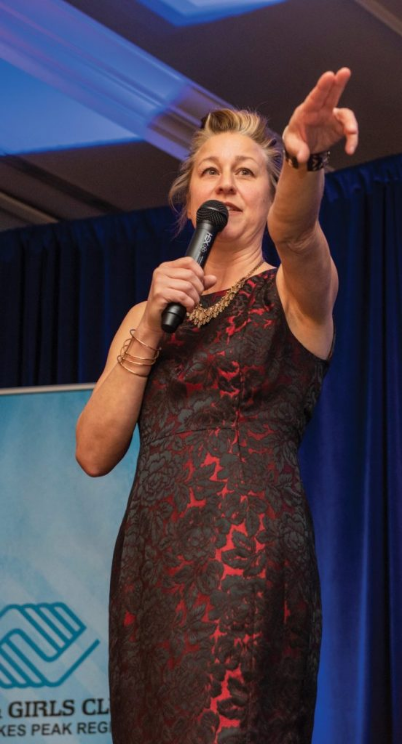Look at the image and answer the question in detail:
What is the woman holding?

The woman in the image is holding a microphone in her hand, which suggests that she is addressing an audience or giving a speech.